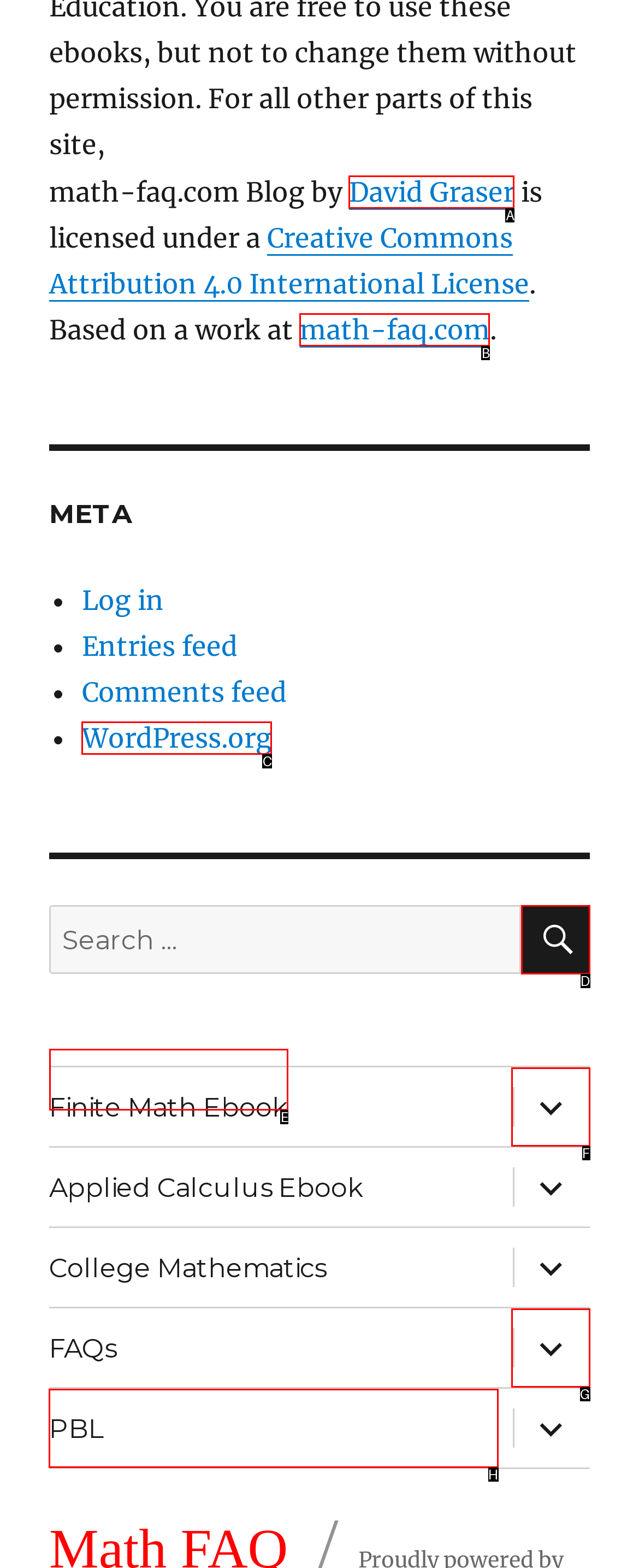To execute the task: Go to Math FAQ, which one of the highlighted HTML elements should be clicked? Answer with the option's letter from the choices provided.

E